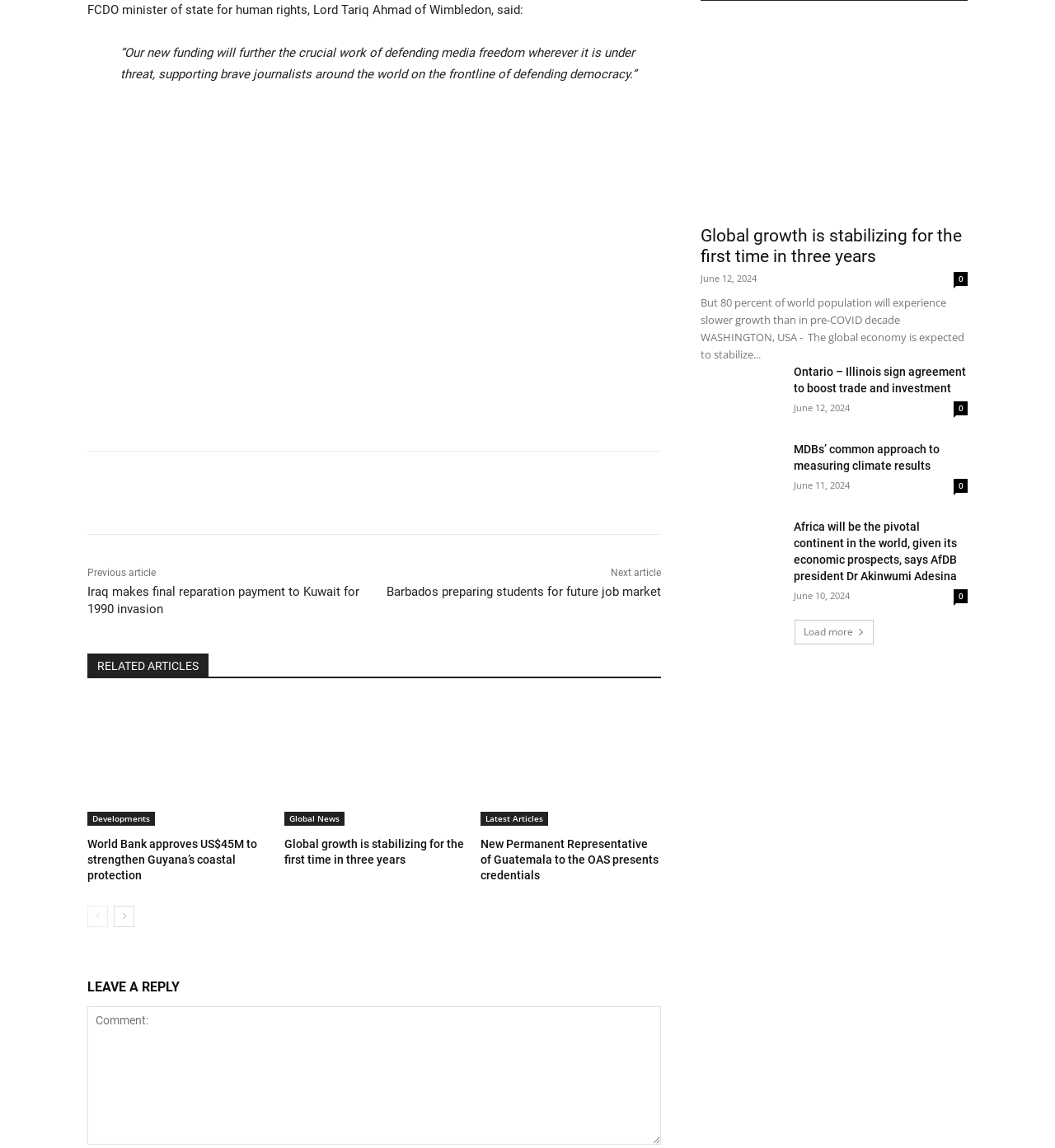Calculate the bounding box coordinates of the UI element given the description: "alt="spot_img"".

[0.083, 0.105, 0.627, 0.368]